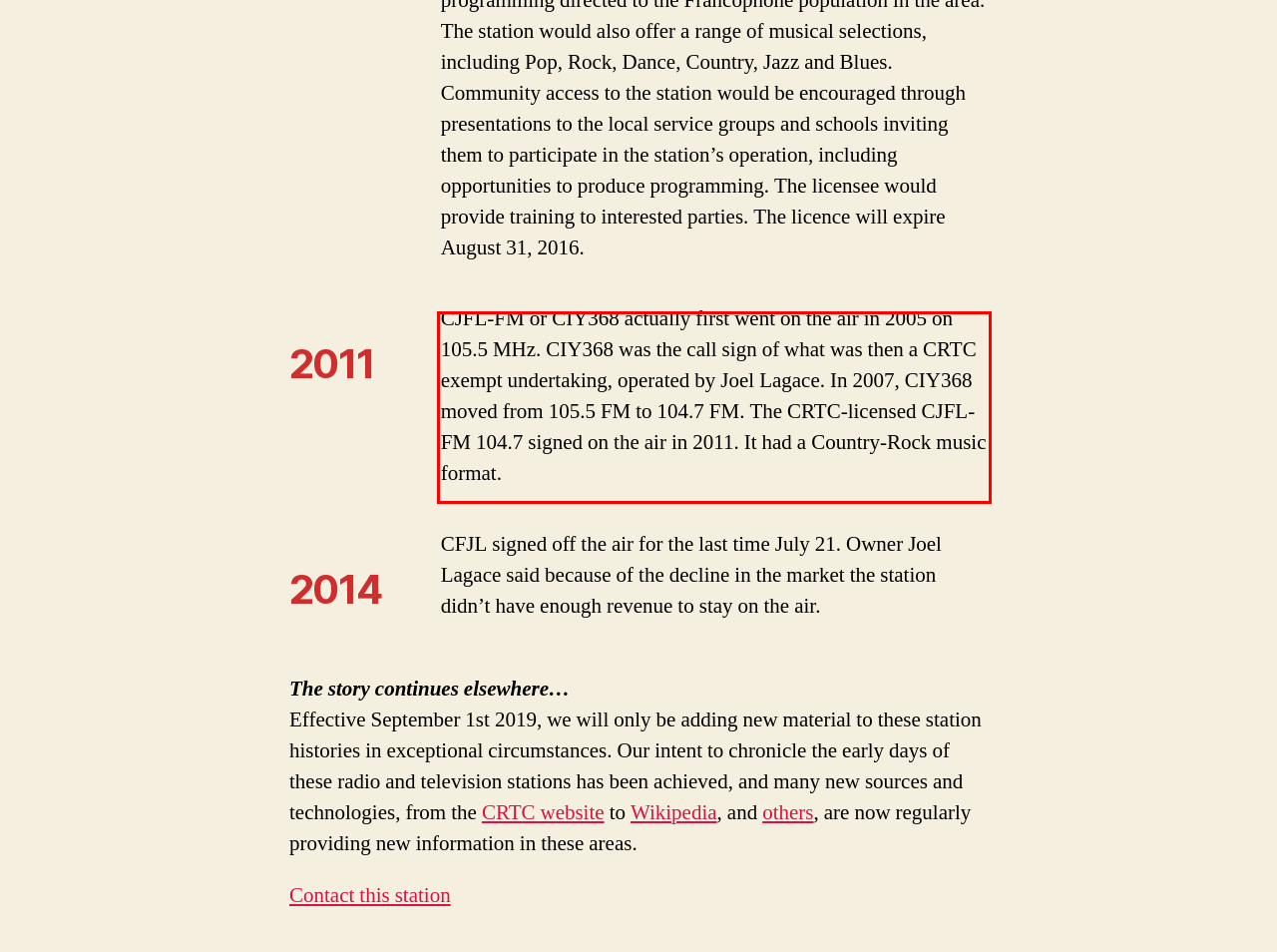Examine the screenshot of the webpage, locate the red bounding box, and perform OCR to extract the text contained within it.

CJFL-FM or CIY368 actually first went on the air in 2005 on 105.5 MHz. CIY368 was the call sign of what was then a CRTC exempt undertaking, operated by Joel Lagace. In 2007, CIY368 moved from 105.5 FM to 104.7 FM. The CRTC-licensed CJFL-FM 104.7 signed on the air in 2011. It had a Country-Rock music format.